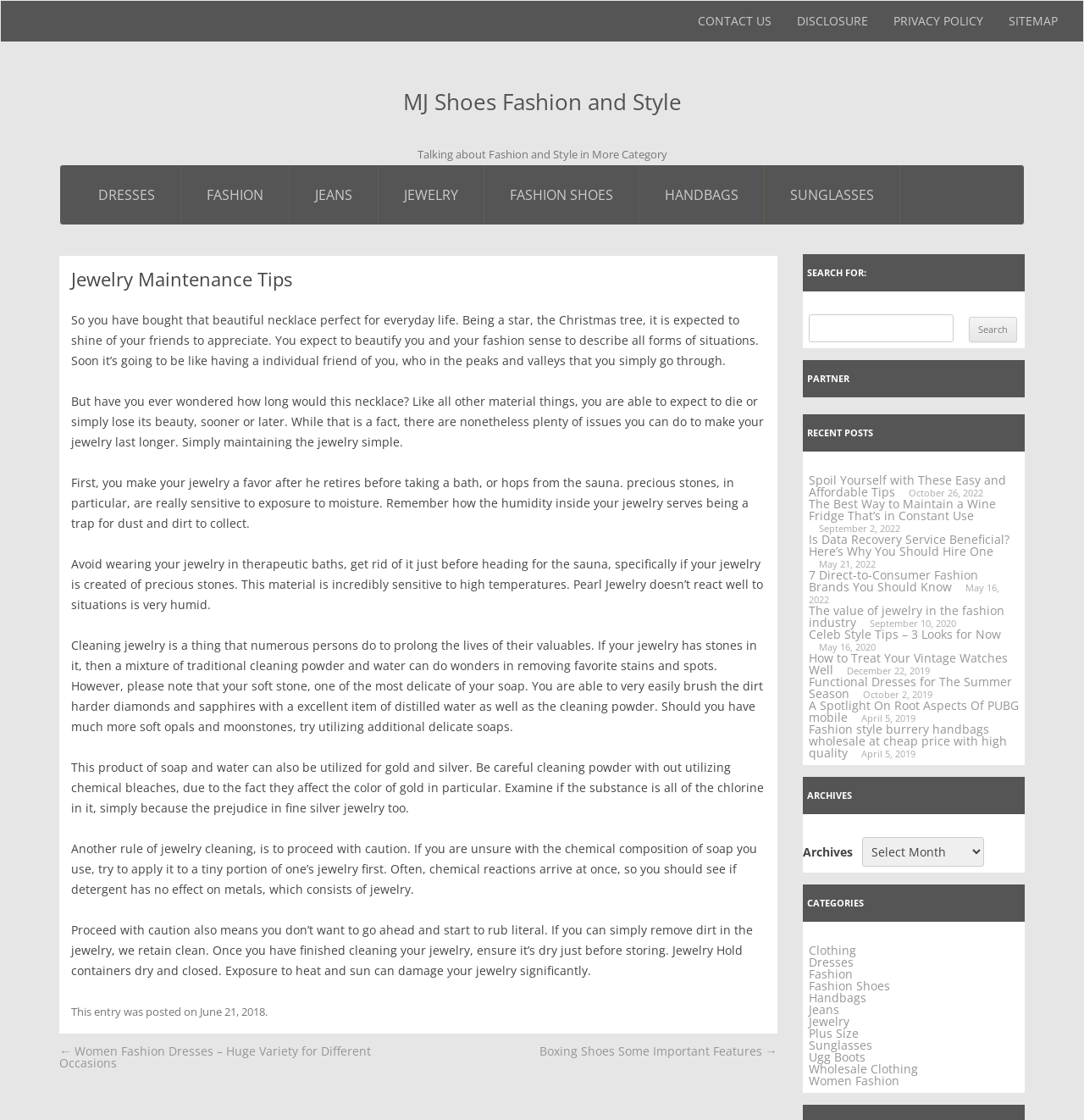What is the date of the article 'Spoil Yourself with These Easy and Affordable Tips'?
Please provide a comprehensive answer to the question based on the webpage screenshot.

The date of the article 'Spoil Yourself with These Easy and Affordable Tips' can be found in the 'RECENT POSTS' section, which lists the article along with its date, October 26, 2022.